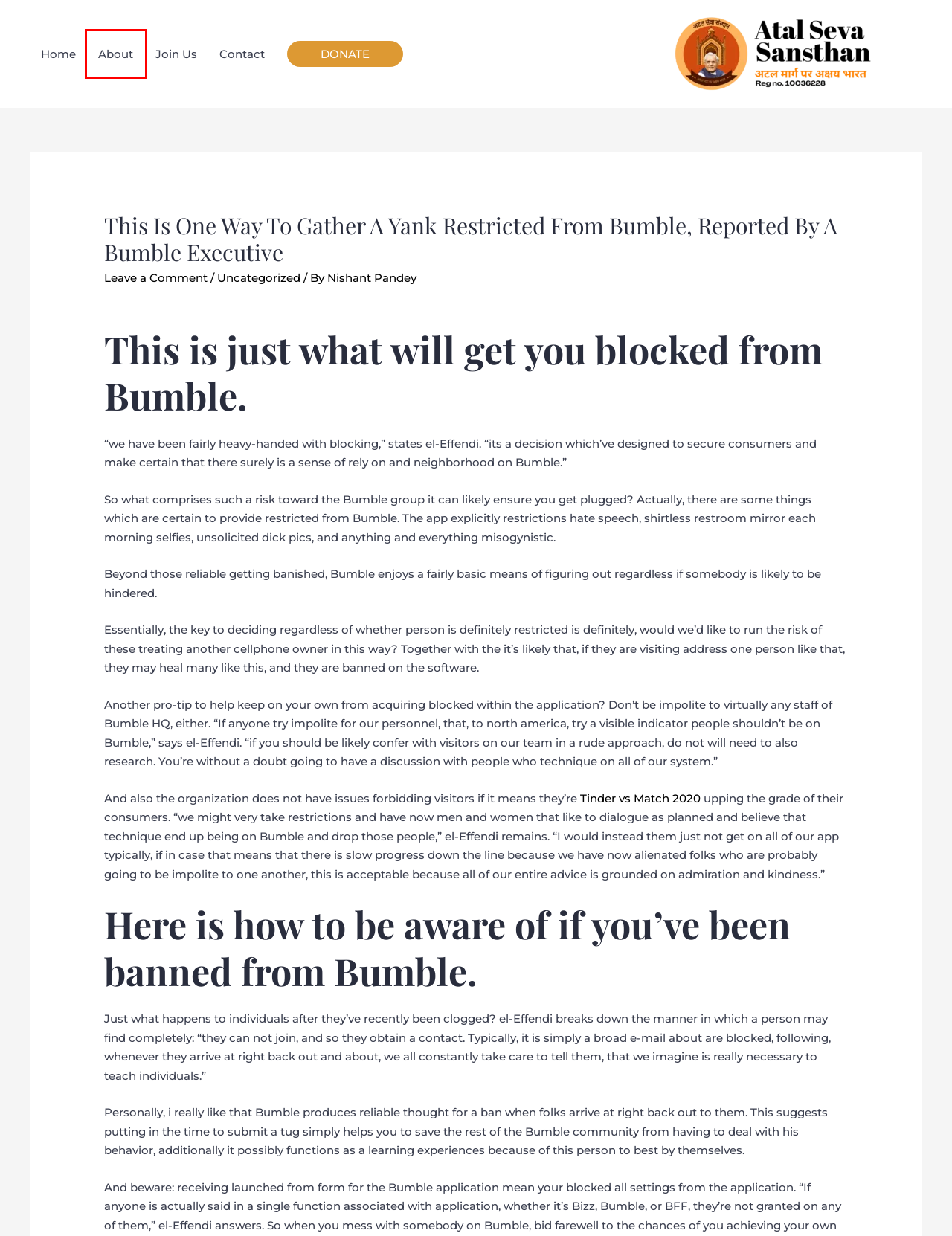Examine the screenshot of a webpage with a red bounding box around a specific UI element. Identify which webpage description best matches the new webpage that appears after clicking the element in the red bounding box. Here are the candidates:
A. quefto.com
B. About Us – Atal Seva Sansthan
C. Contact – Atal Seva Sansthan
D. Uncategorized – Atal Seva Sansthan
E. Donate – Atal Seva Sansthan
F. Atal Seva Sansthan – अटल मार्ग पर अक्षय भारत
G. Nishant Pandey – Atal Seva Sansthan
H. Join Us – Atal Seva Sansthan

B